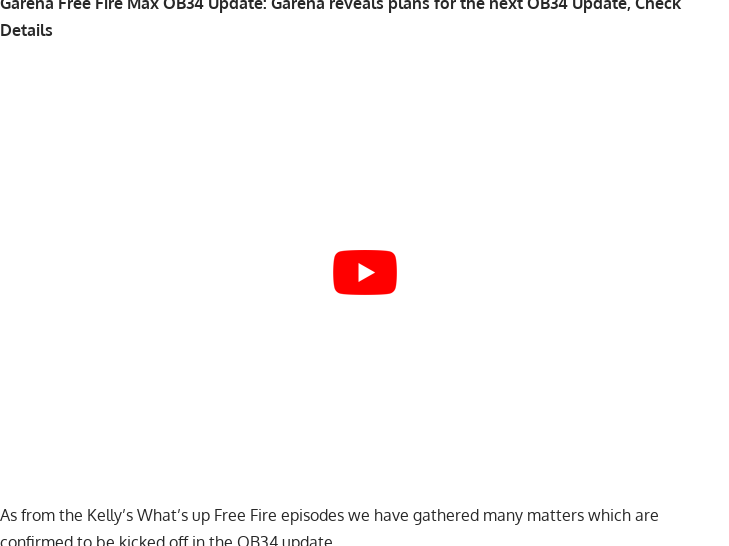What is the purpose of the video in the article?
Observe the image and answer the question with a one-word or short phrase response.

To engage readers